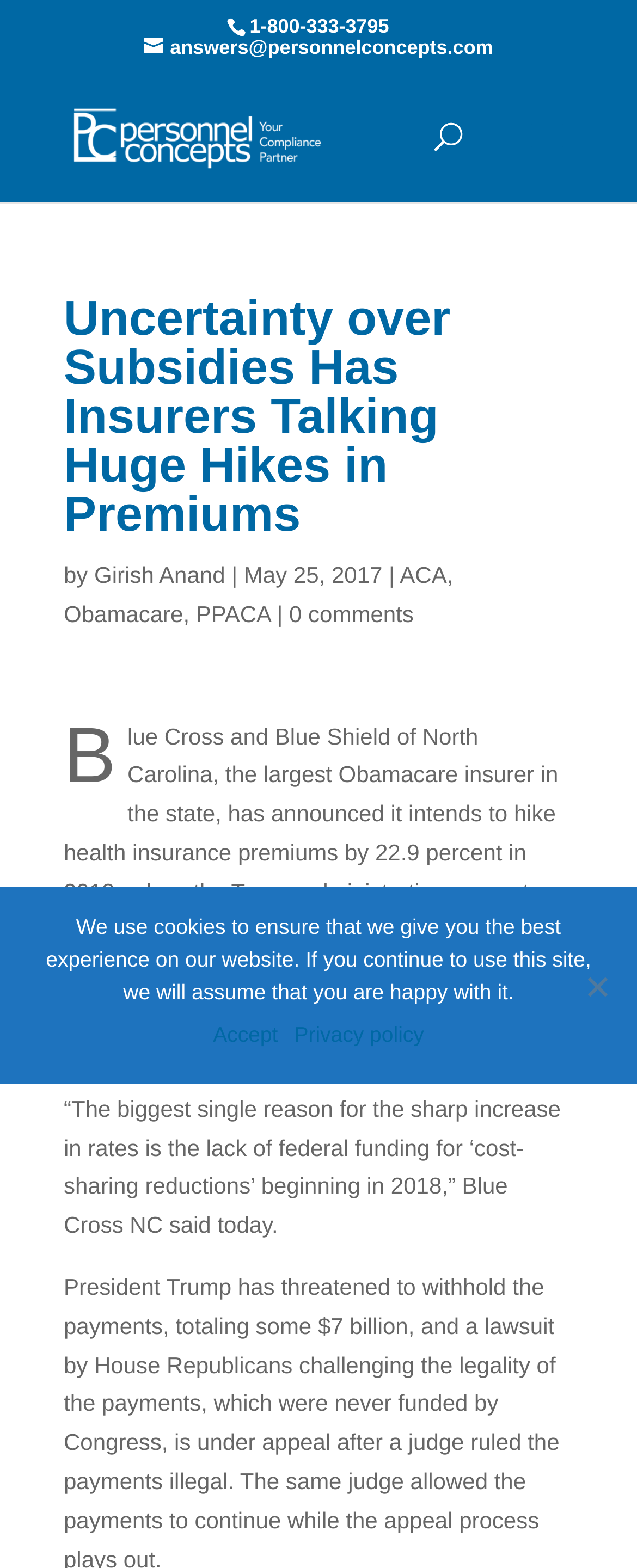Please specify the bounding box coordinates of the clickable region necessary for completing the following instruction: "Search for a topic". The coordinates must consist of four float numbers between 0 and 1, i.e., [left, top, right, bottom].

[0.463, 0.045, 0.823, 0.047]